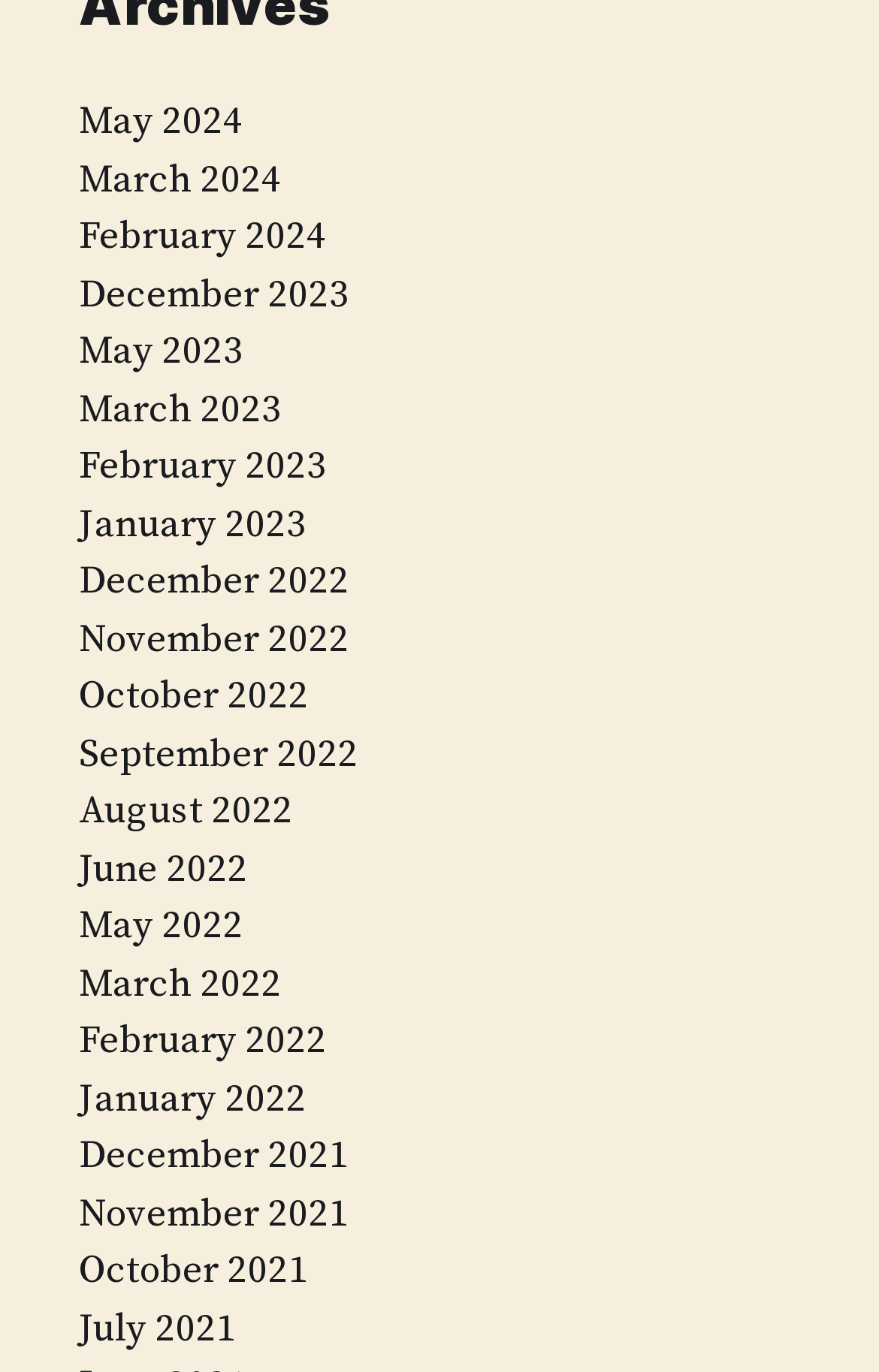Answer in one word or a short phrase: 
Are there any months listed in 2025?

No